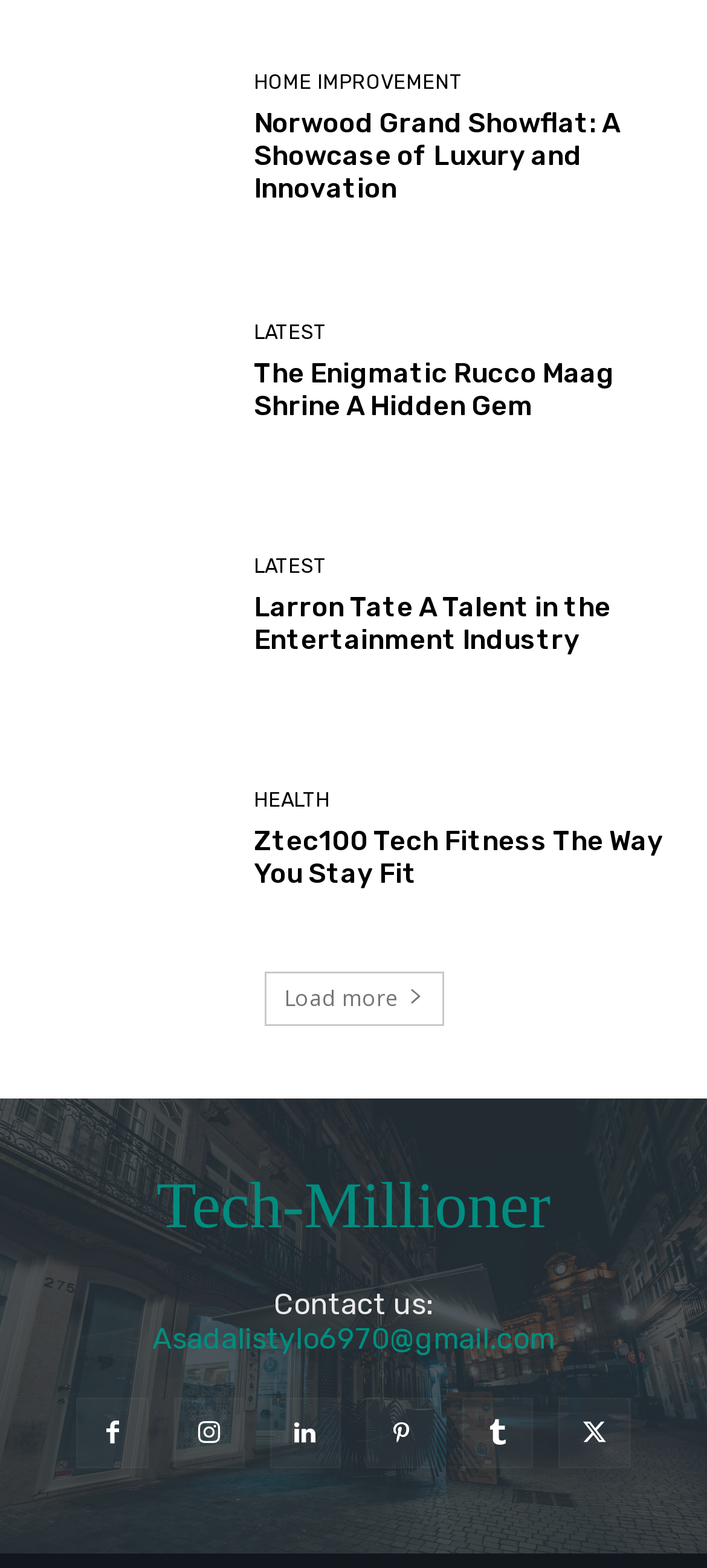Give a one-word or short-phrase answer to the following question: 
What social media platforms are linked on the webpage?

Multiple platforms